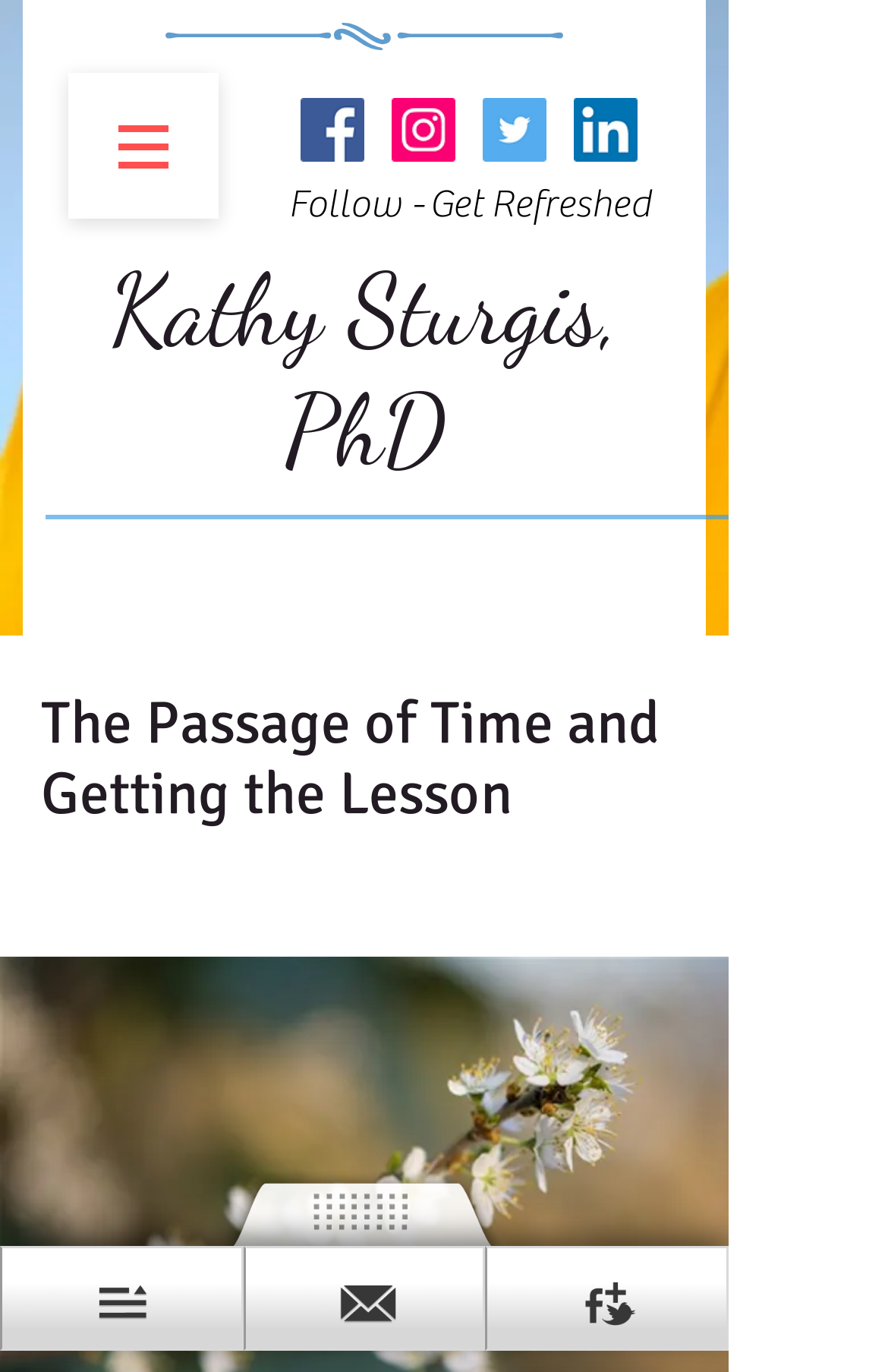Answer the following query with a single word or phrase:
What type of content is the webpage about?

Personal reflection or essay